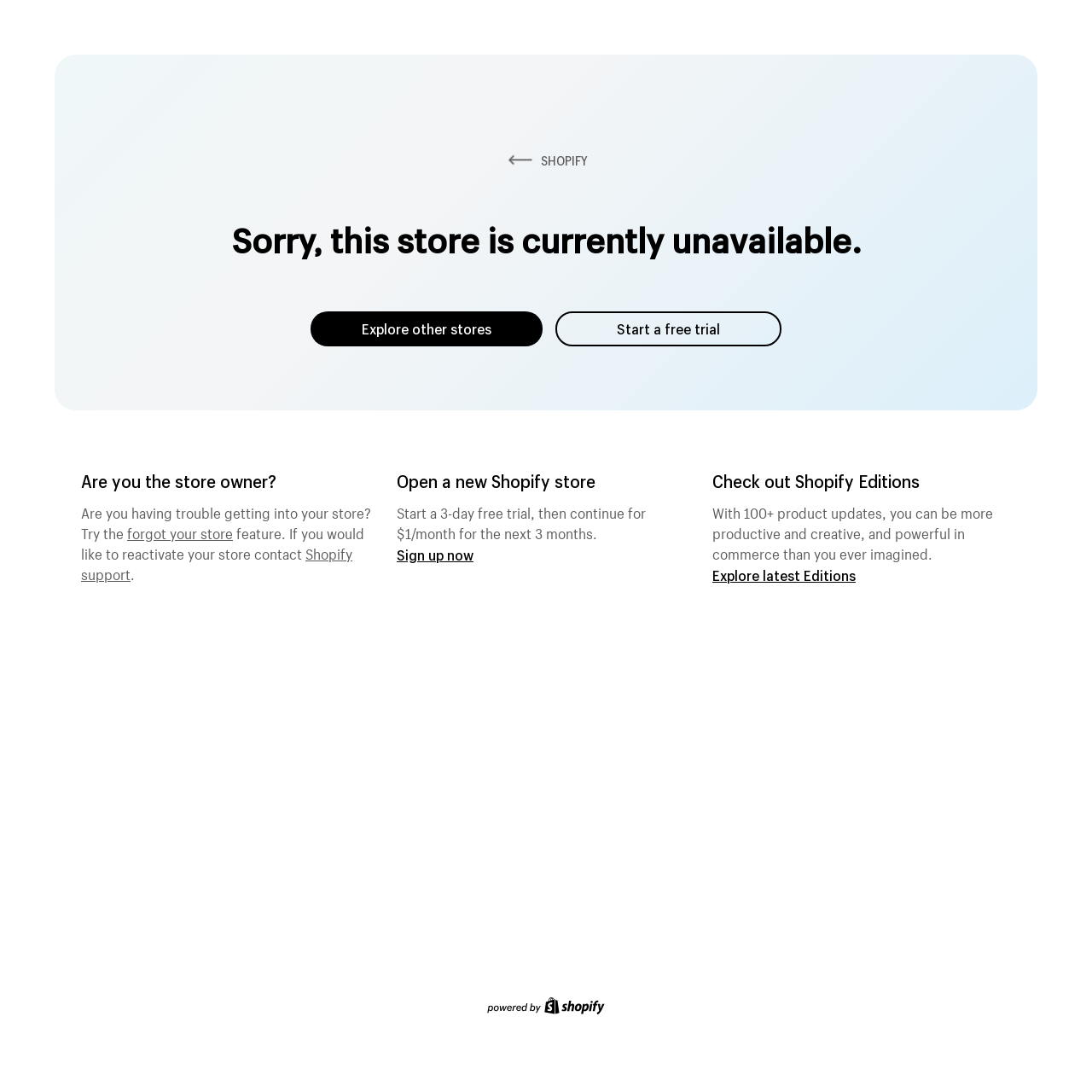Provide the bounding box coordinates of the HTML element this sentence describes: "Shopify support".

[0.074, 0.495, 0.323, 0.534]